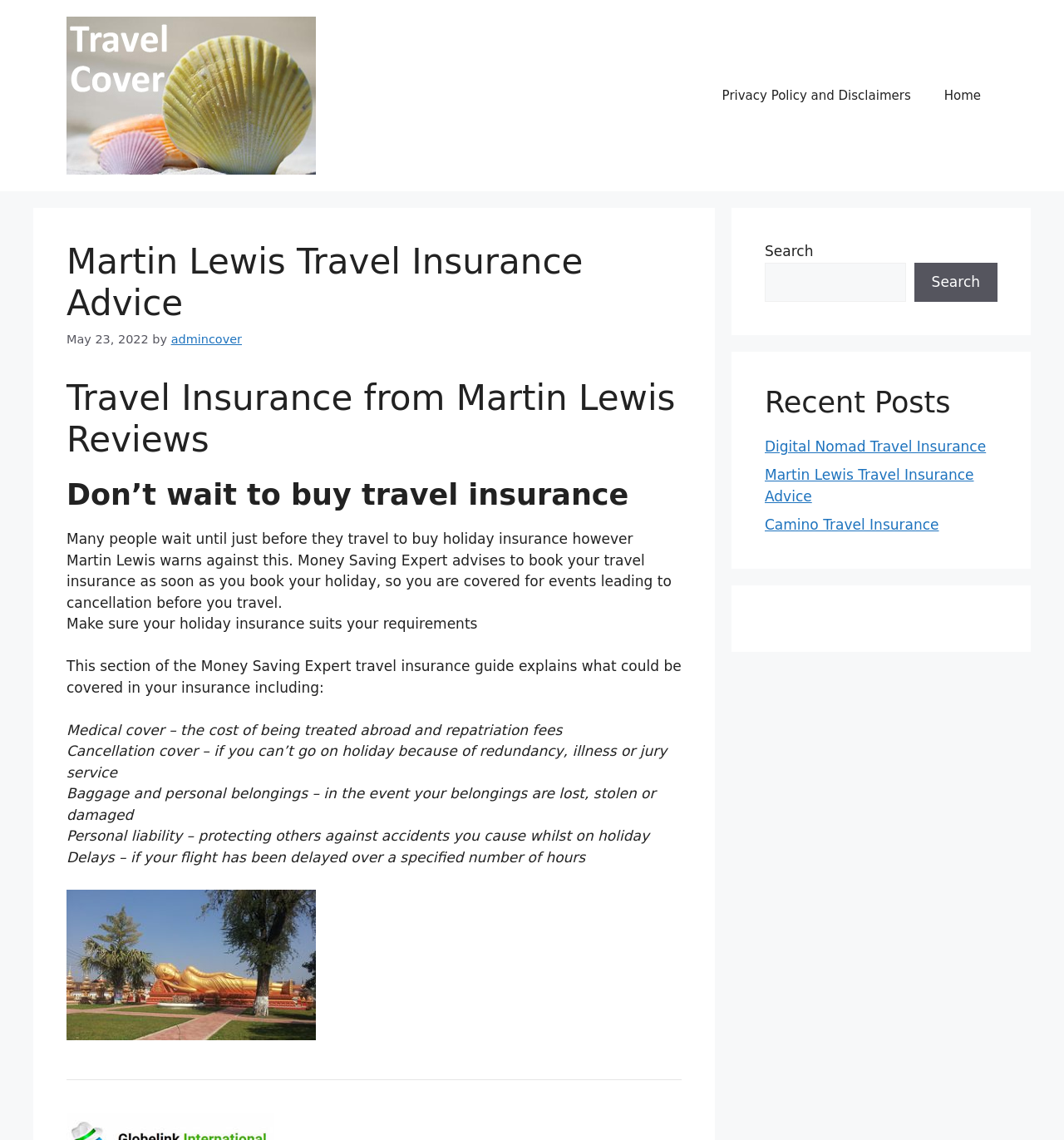Please mark the clickable region by giving the bounding box coordinates needed to complete this instruction: "Click on Travel Cover".

[0.062, 0.076, 0.297, 0.09]